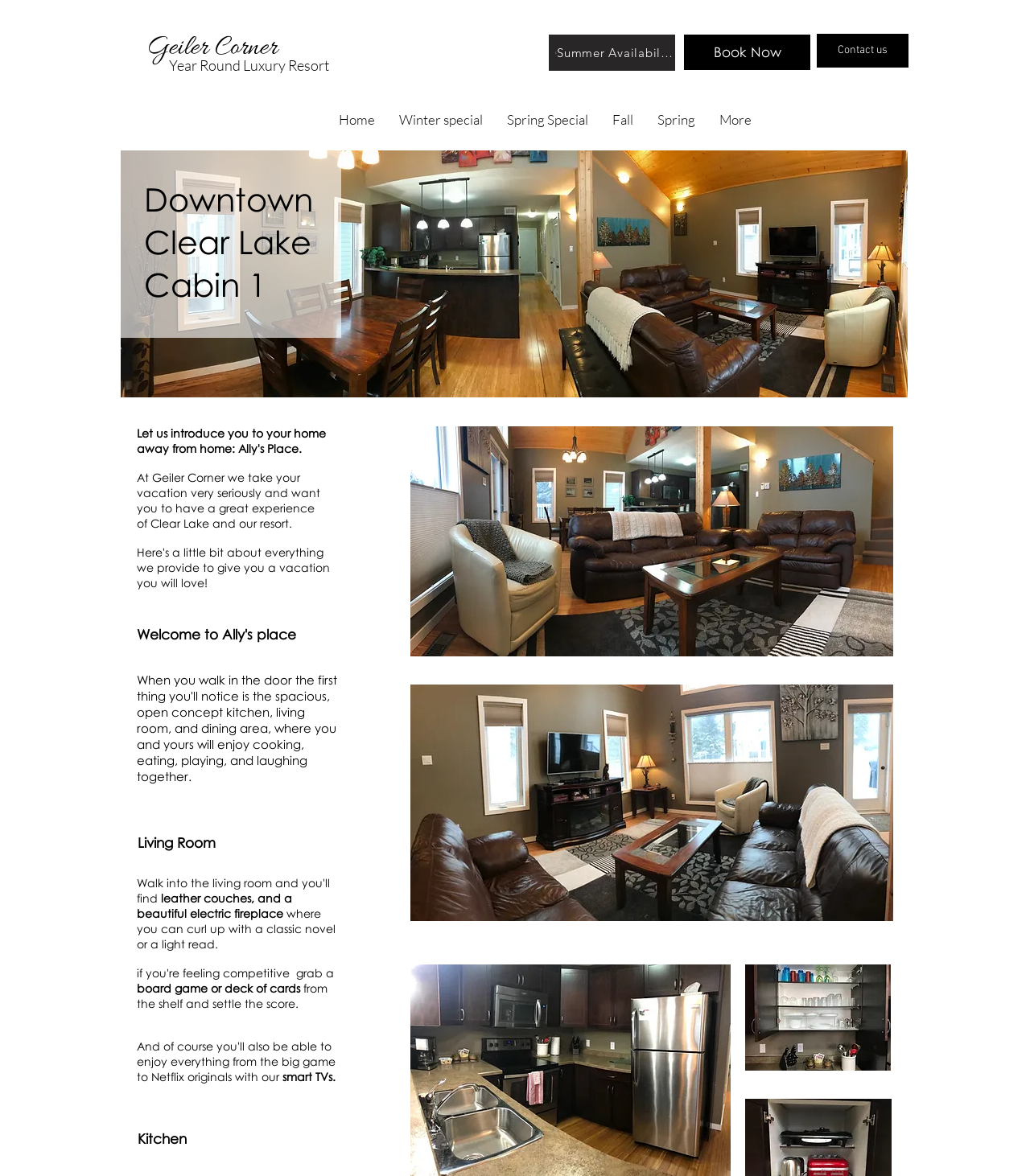Provide the bounding box coordinates for the UI element described in this sentence: "Spring Special". The coordinates should be four float values between 0 and 1, i.e., [left, top, right, bottom].

[0.48, 0.092, 0.583, 0.112]